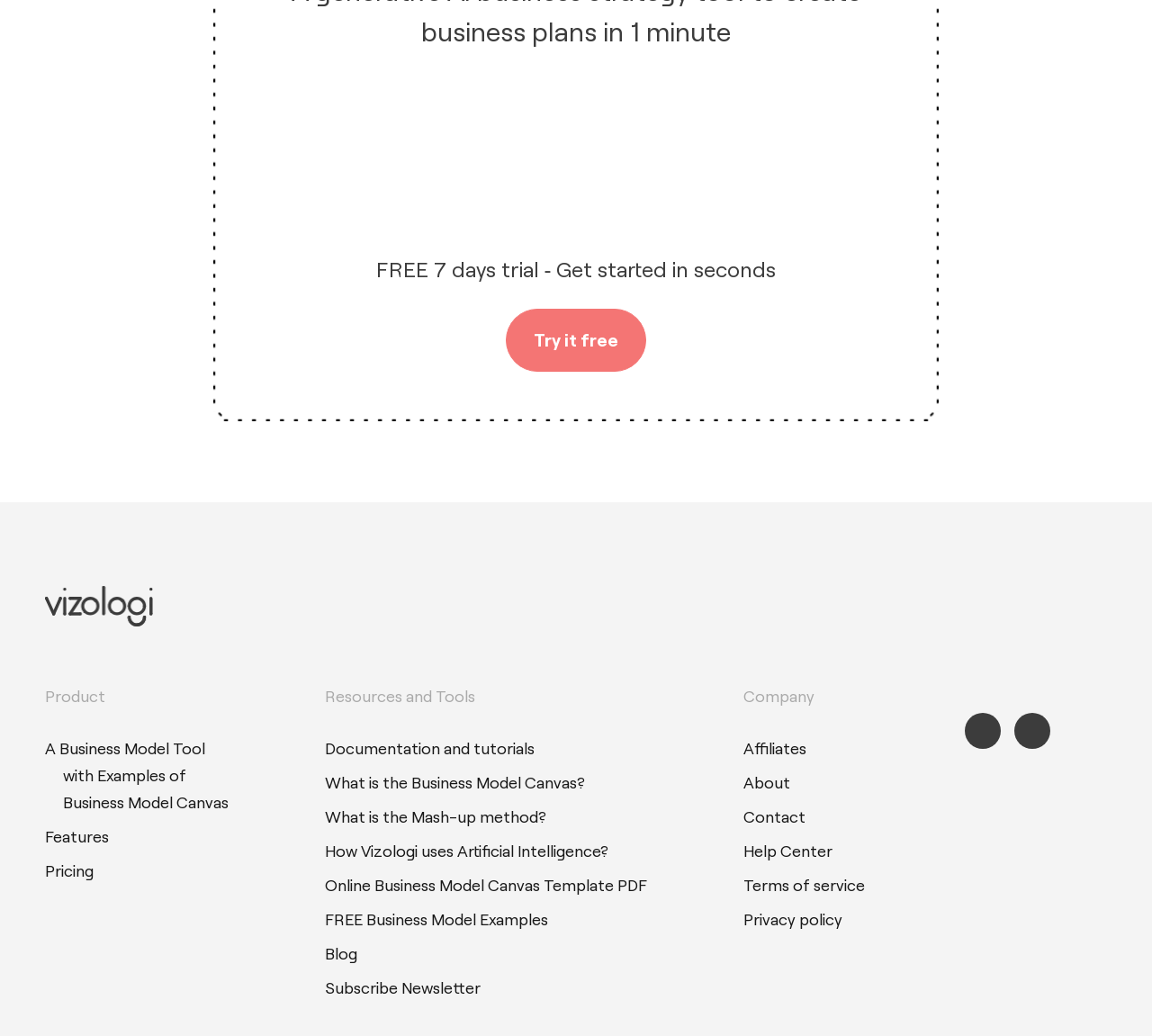Please determine the bounding box coordinates of the clickable area required to carry out the following instruction: "Read the 'Recent Repoussé Forms for Cleveland Driveway Gate' article". The coordinates must be four float numbers between 0 and 1, represented as [left, top, right, bottom].

None